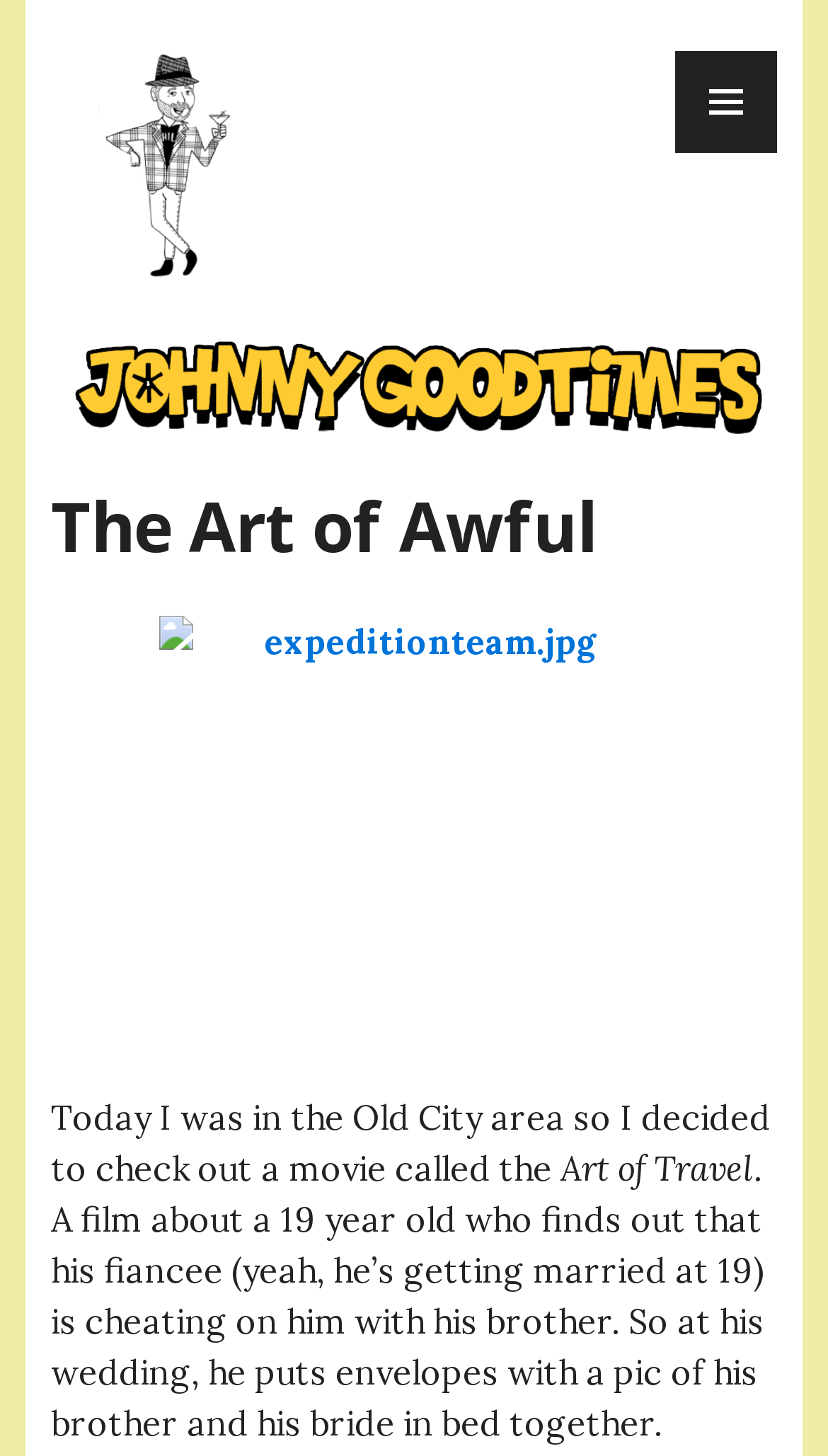Provide the bounding box coordinates of the HTML element this sentence describes: "alt="expeditionteam.jpg"".

[0.062, 0.423, 0.938, 0.747]